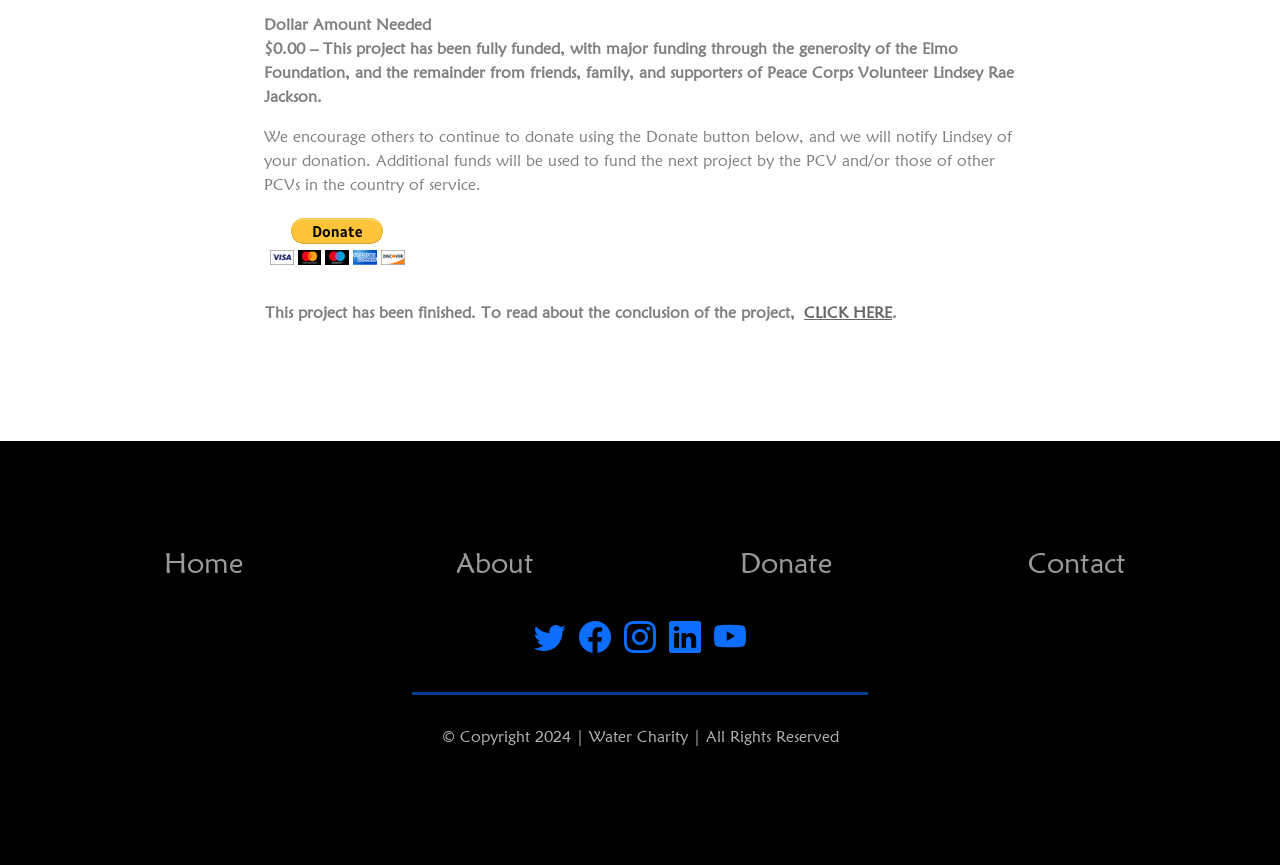Please answer the following question using a single word or phrase: 
What is the copyright year of the website?

2024